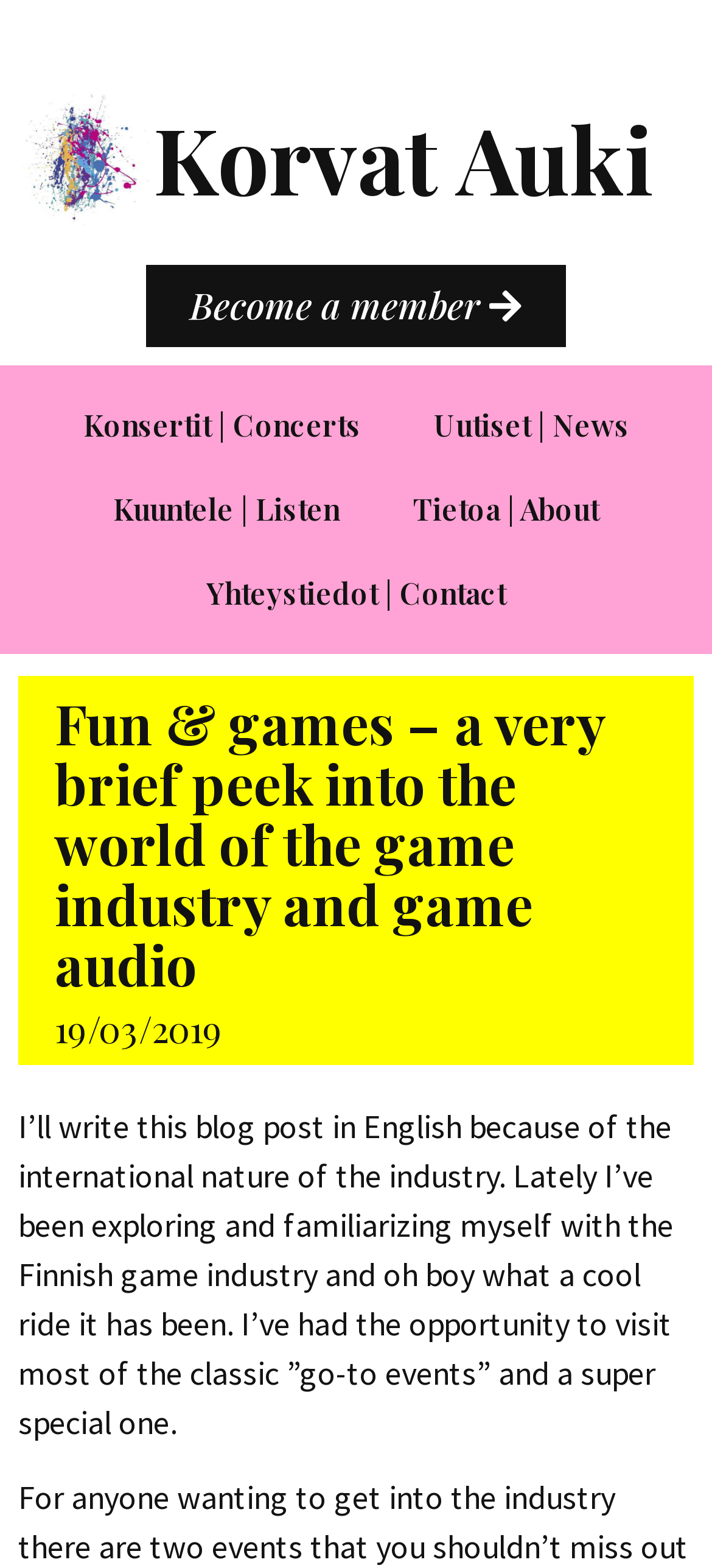How many paragraphs are in the blog post?
Please provide a single word or phrase answer based on the image.

1